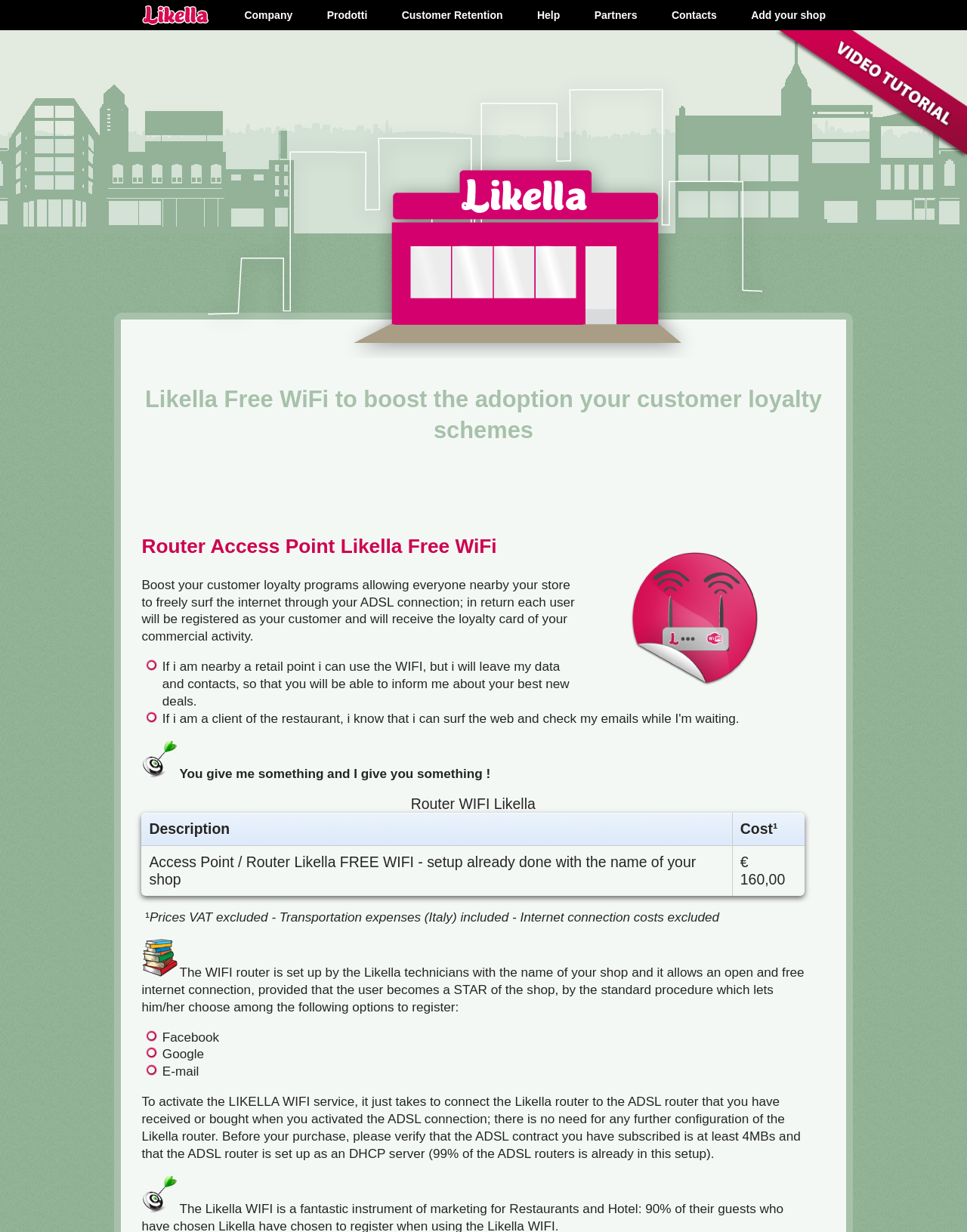Find the bounding box coordinates of the element to click in order to complete the given instruction: "Click on the 'Company' link."

[0.253, 0.0, 0.303, 0.025]